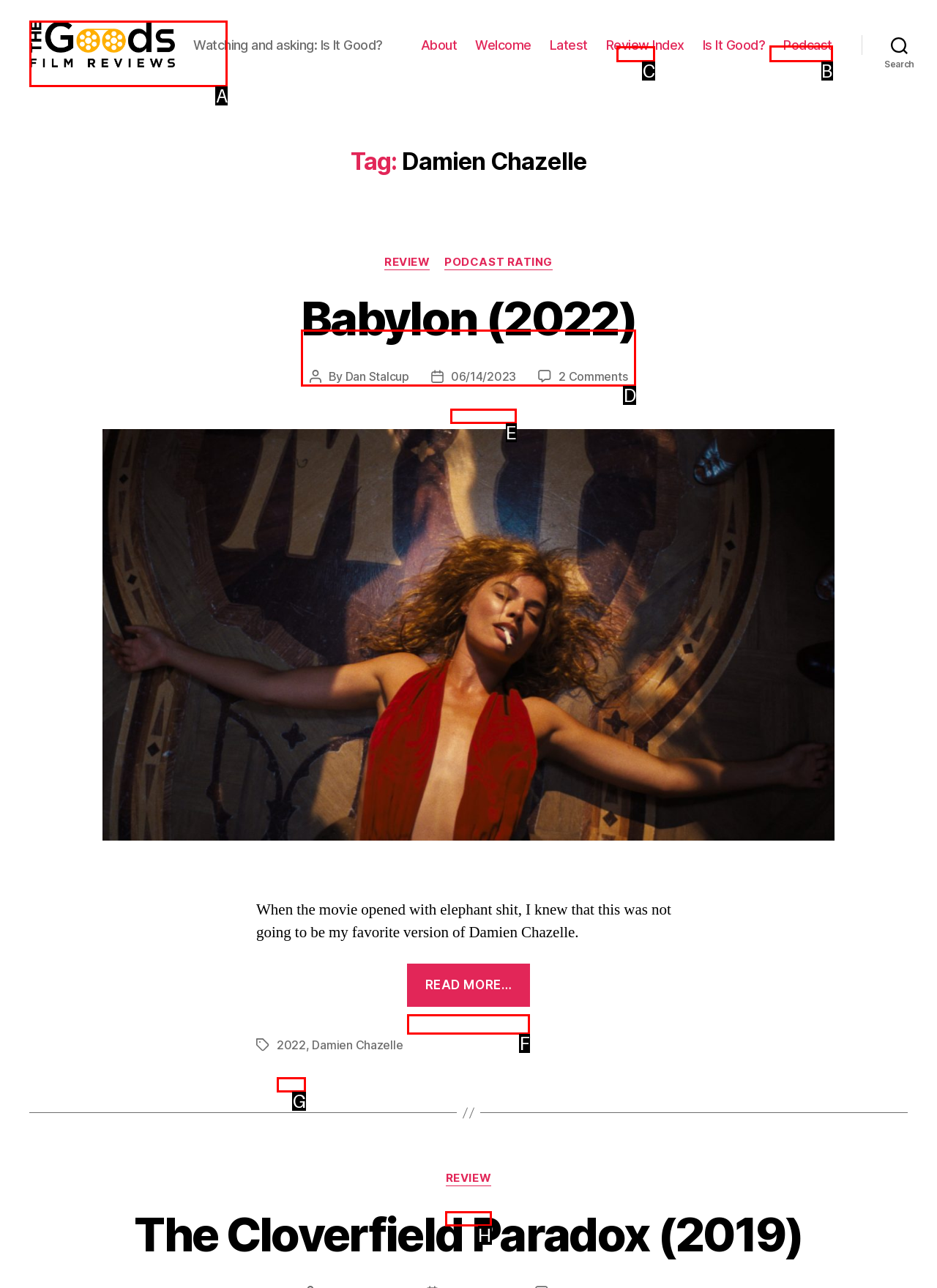Find the appropriate UI element to complete the task: View the latest film reviews. Indicate your choice by providing the letter of the element.

C